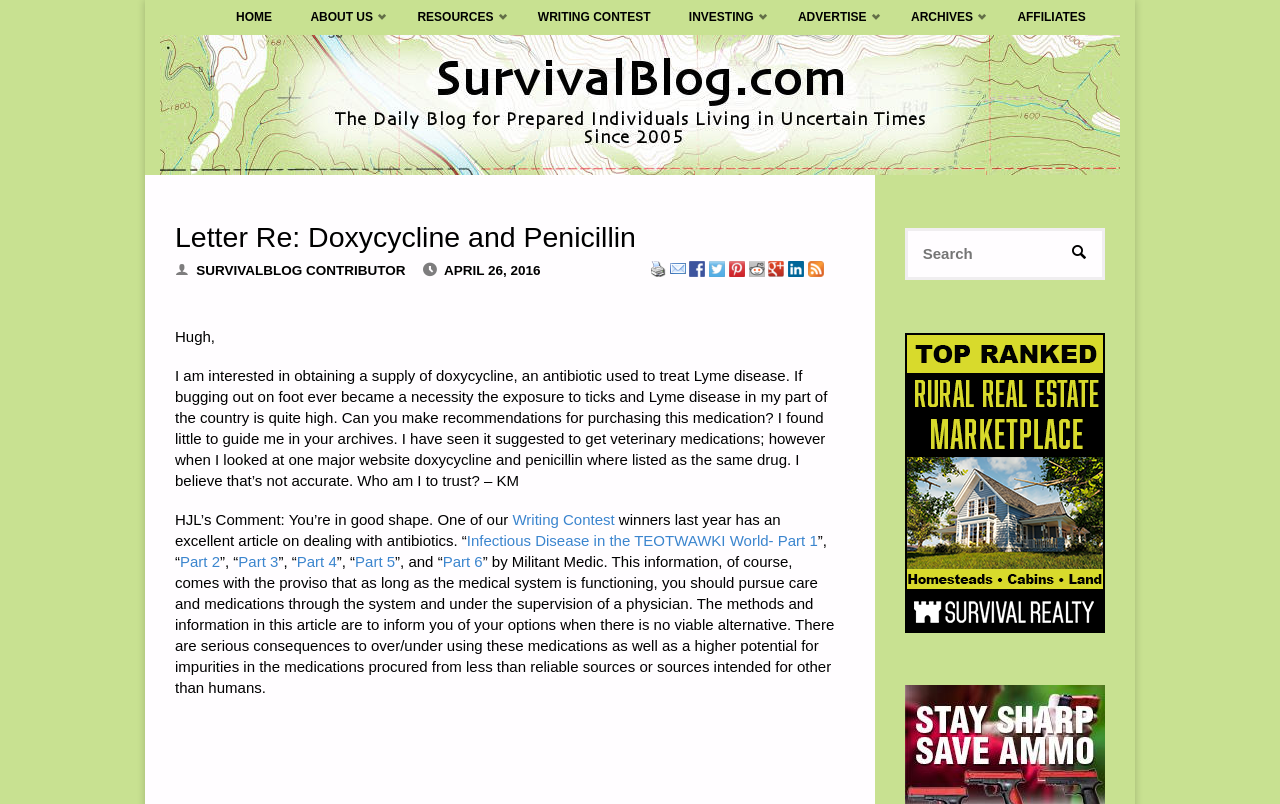Create a detailed description of the webpage's content and layout.

This webpage is a blog post titled "Letter Re: Doxycycline and Penicillin" on SurvivalBlog.com. At the top, there is a primary navigation menu with 8 links: HOME, ABOUT US, RESOURCES, WRITING CONTEST, INVESTING, ADVERTISE, ARCHIVES, and AFFILIATES. Below the navigation menu, there is a link to the blog post title, accompanied by an image.

The main content of the blog post is divided into two sections. The first section contains the title "Letter Re: Doxycycline and Penicillin" and author information, including the author's name and date of publication. There are also social media sharing links and a "Print This Post" and "Email This Post" button.

The second section is the main article, which is a letter from a reader asking about obtaining doxycycline, an antibiotic used to treat Lyme disease. The letter is followed by a response from HJL, which recommends an article on dealing with antibiotics in a post-apocalyptic world. The response includes links to a 6-part article series titled "Infectious Disease in the TEOTWAWKI World".

On the right side of the page, there is a search box with a "SEARCH" button. Below the search box, there is an advertisement for Survival Realty, accompanied by an image.

Overall, the webpage has a simple and clean layout, with a focus on the main article and related links.